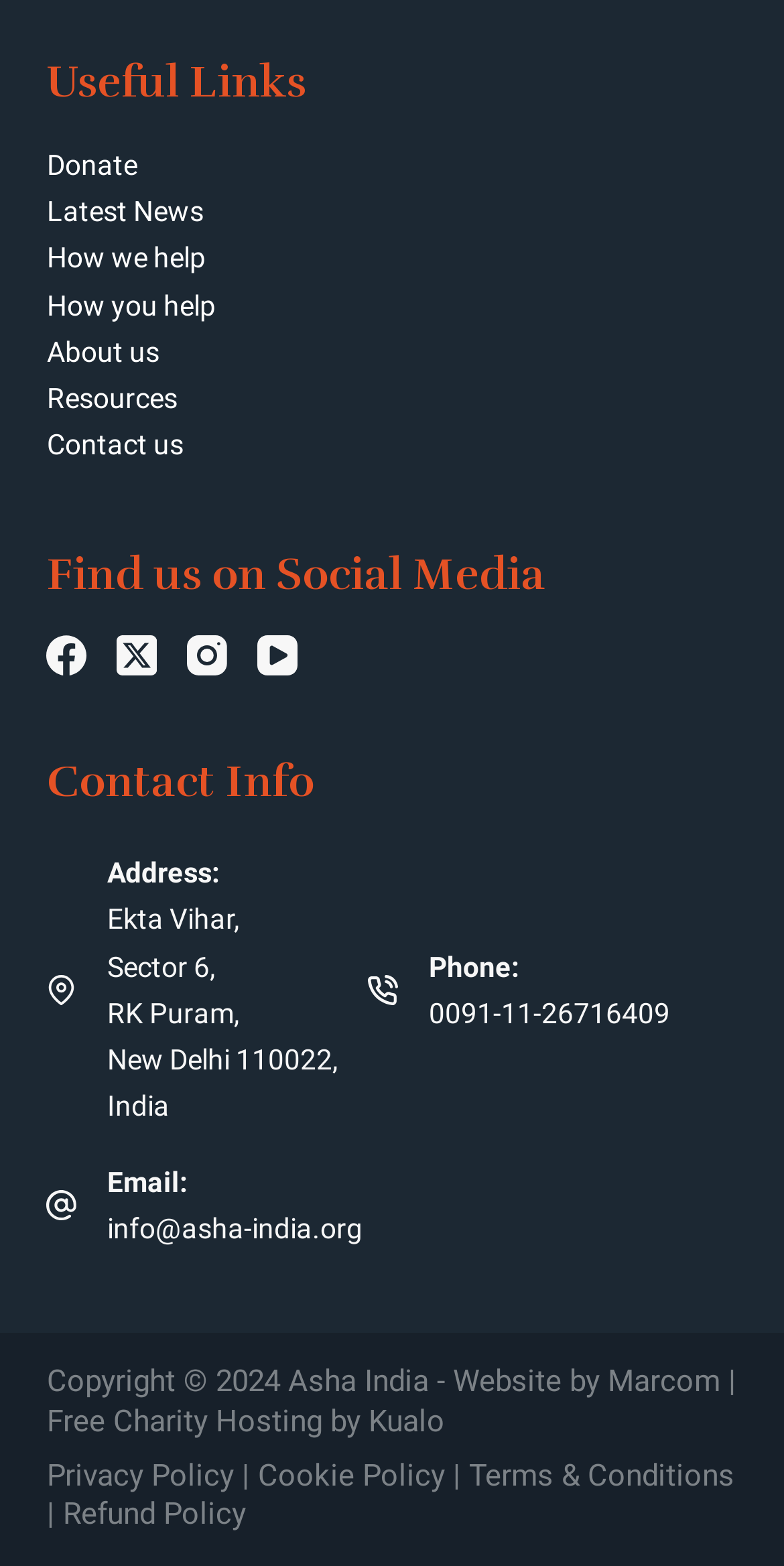Identify the bounding box coordinates of the area that should be clicked in order to complete the given instruction: "Visit Latest News". The bounding box coordinates should be four float numbers between 0 and 1, i.e., [left, top, right, bottom].

[0.06, 0.125, 0.26, 0.146]